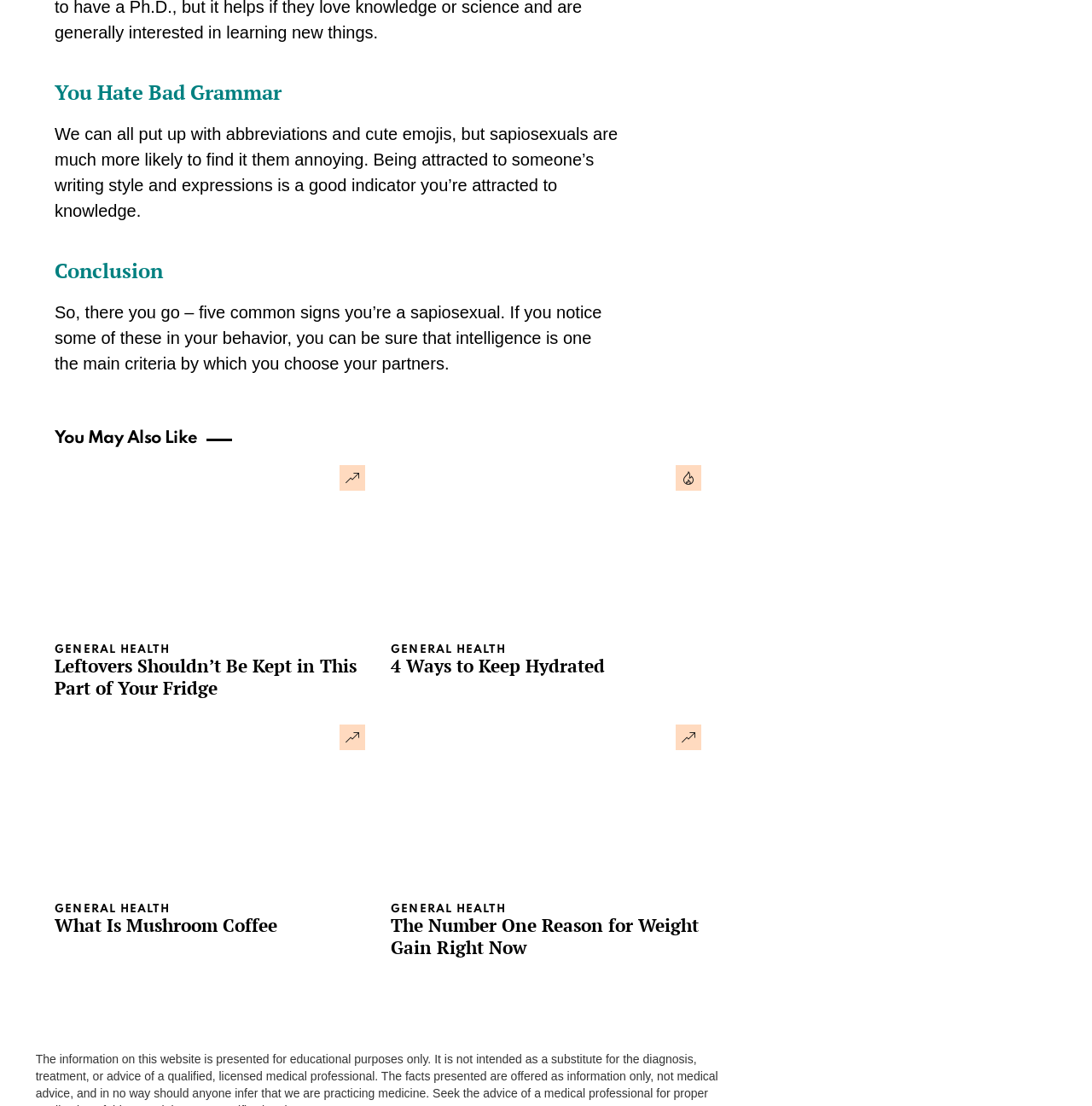Provide the bounding box for the UI element matching this description: "What Is Mushroom Coffee".

[0.05, 0.826, 0.254, 0.847]